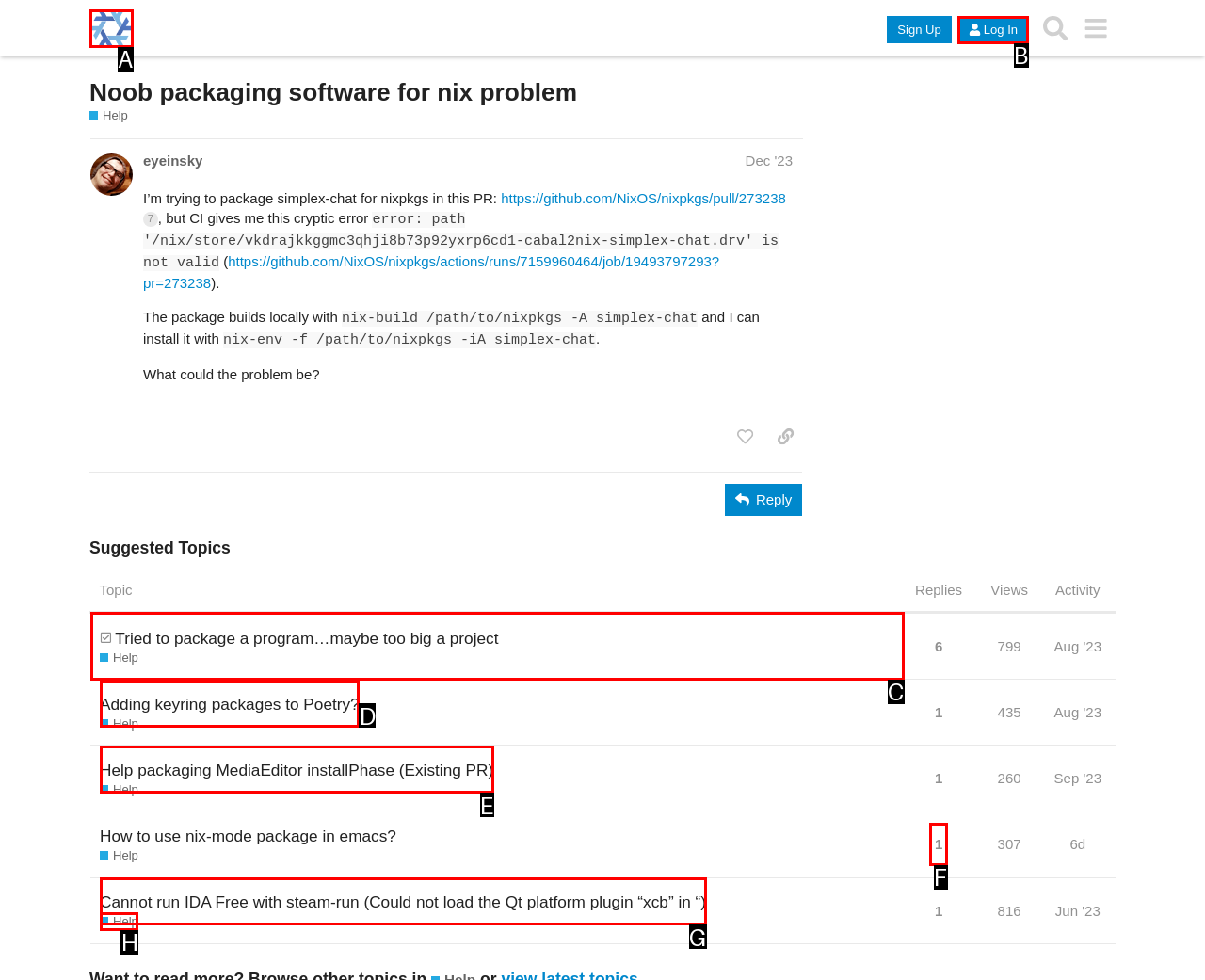Specify which HTML element I should click to complete this instruction: Click on SERVICES Answer with the letter of the relevant option.

None